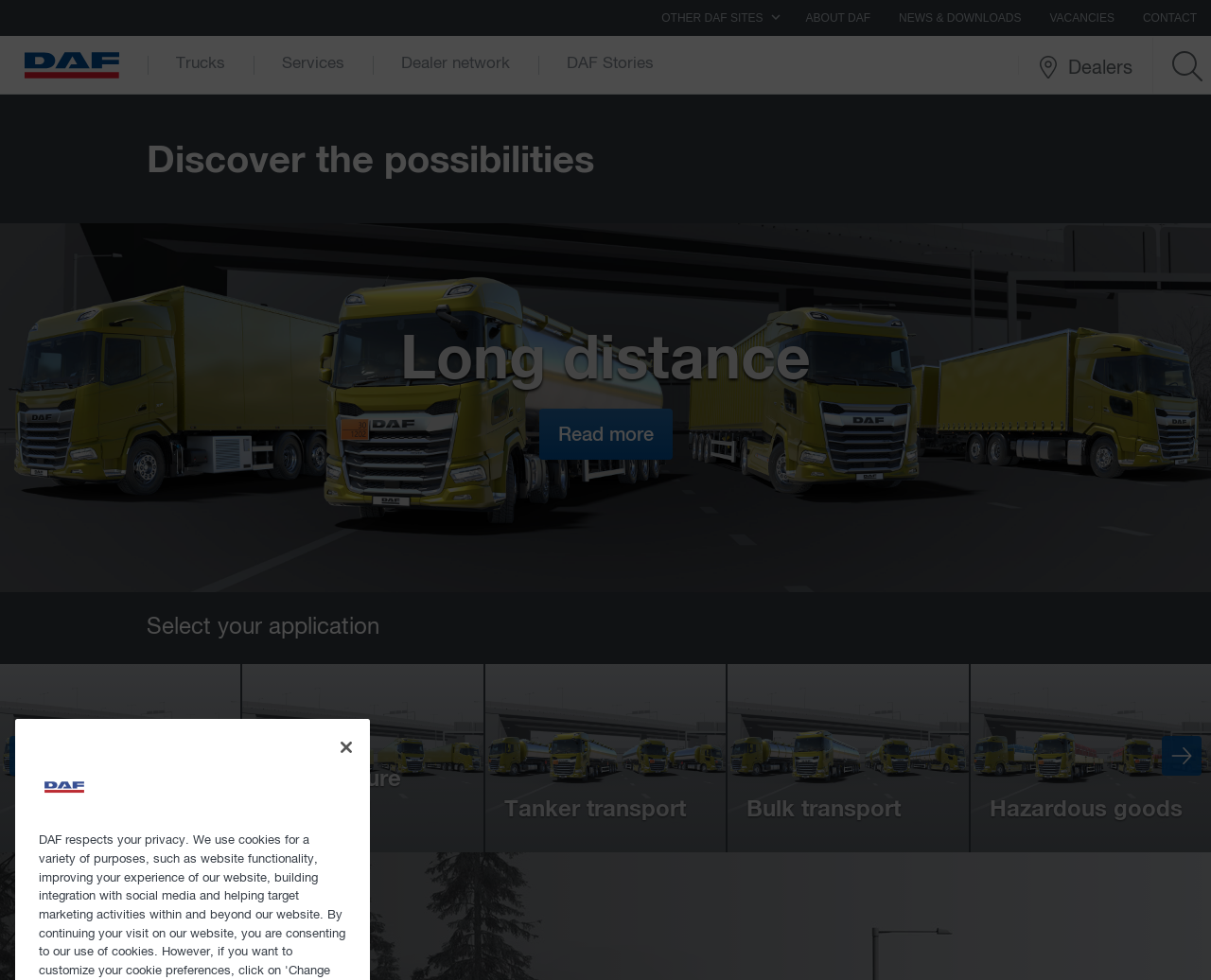Create a detailed summary of all the visual and textual information on the webpage.

This webpage is about DAF Trucks Ltd, a company that provides vehicle transport services. At the top left corner, there is a DAF logo, and next to it, there are several links to other DAF sites, including "ABOUT DAF", "NEWS & DOWNLOADS", "VACANCIES", and "CONTACT". On the top right corner, there is a button with a chevron right icon, which has a popup menu.

Below the top navigation bar, there is a large heading that reads "Discover the possibilities". Underneath this heading, there are three sections. The first section is about long distance transportation, with a heading that reads "Long distance". The second section allows users to select their application, with a heading that reads "Select your application". This section has five buttons, each representing a different application: General, Temperature controlled, Tanker transport, Bulk transport, and Hazardous goods. Each button has an image and a heading that describes the application.

On the bottom left corner, there is a button with an arrow-back icon, and on the bottom right corner, there is a button with an arrow-forward icon. Above these buttons, there is a company logo. There is also a "Close" button on the bottom left corner.

Additionally, there is a search icon on the top right corner, next to the "Dealers" link, which has a dealer locator icon.